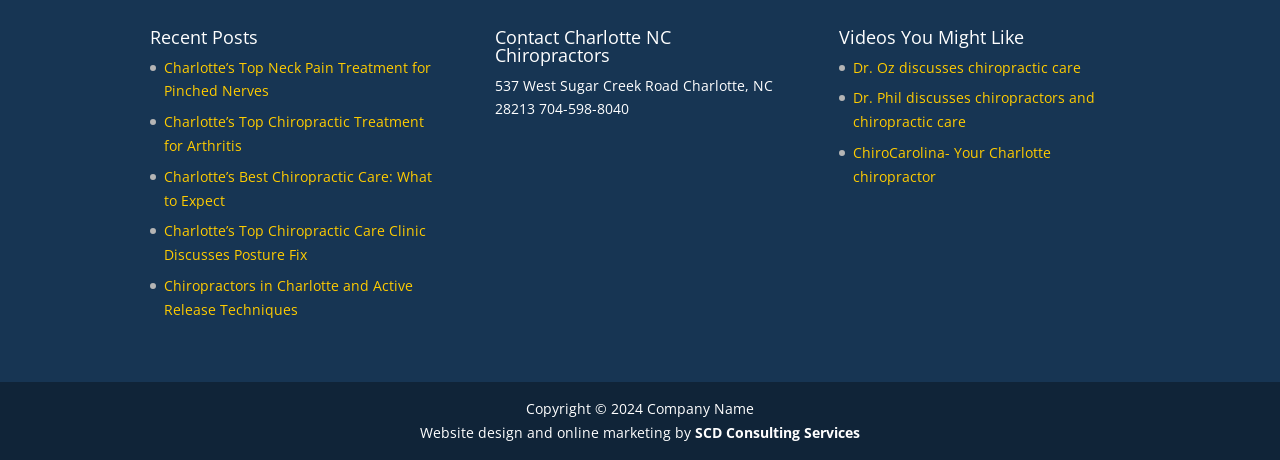Please identify the bounding box coordinates of the region to click in order to complete the given instruction: "View recent post Kevin Modany on the 10 Key Characteristics of Exceptional CEOs". The coordinates should be four float numbers between 0 and 1, i.e., [left, top, right, bottom].

None